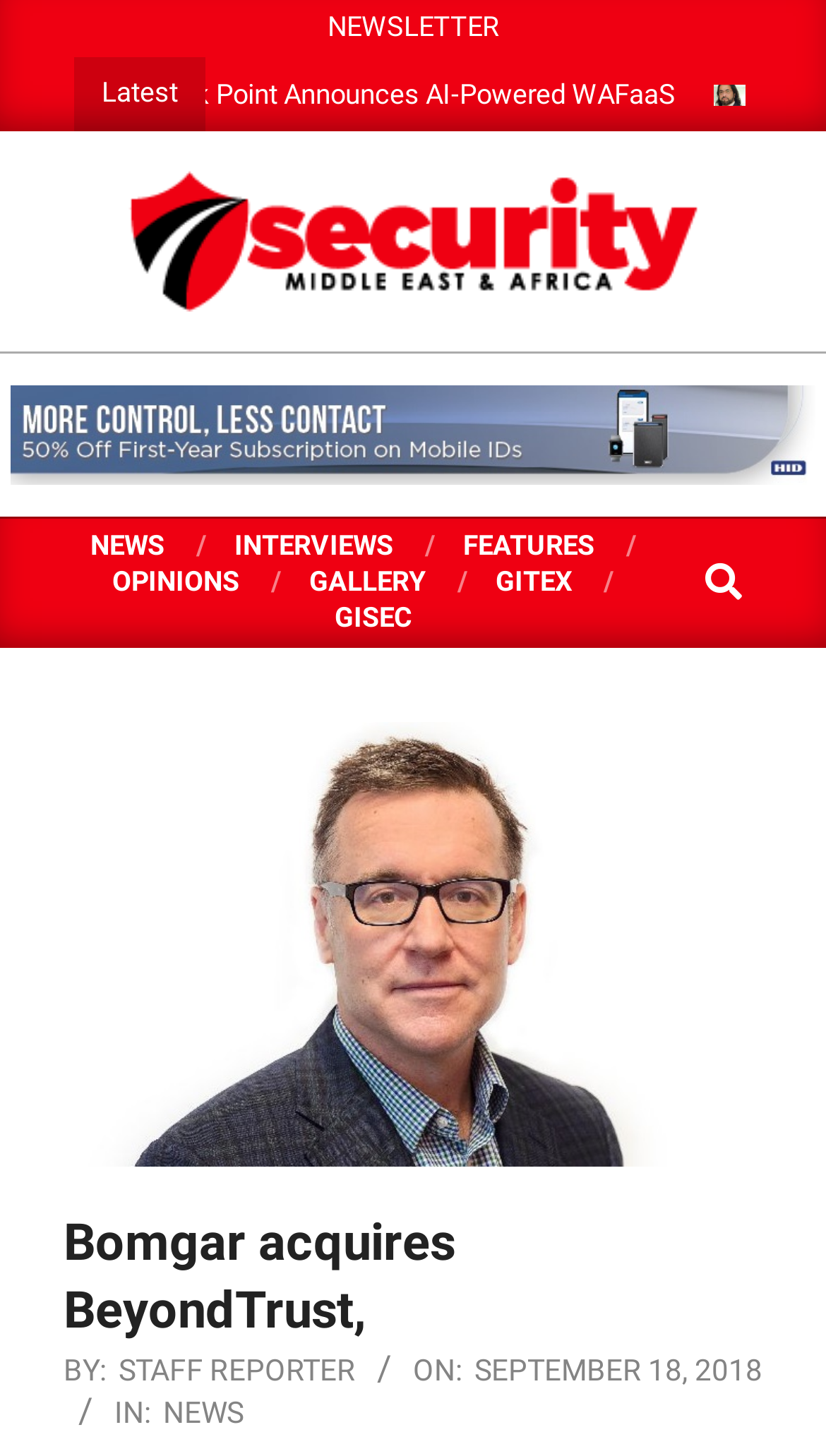Identify the coordinates of the bounding box for the element described below: "Gallery". Return the coordinates as four float numbers between 0 and 1: [left, top, right, bottom].

[0.374, 0.388, 0.515, 0.409]